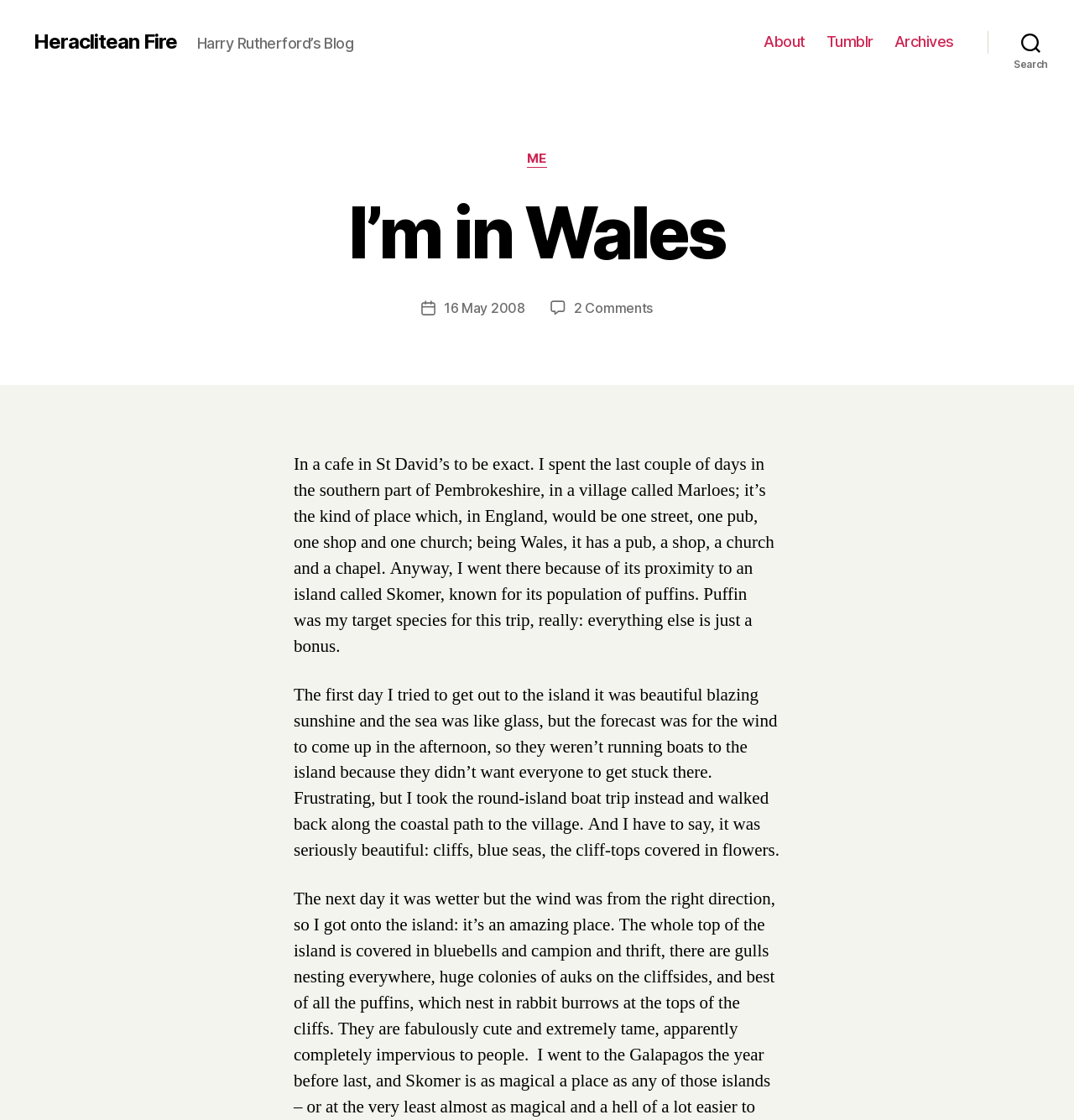What is the author of the post?
Look at the screenshot and respond with one word or a short phrase.

Harry